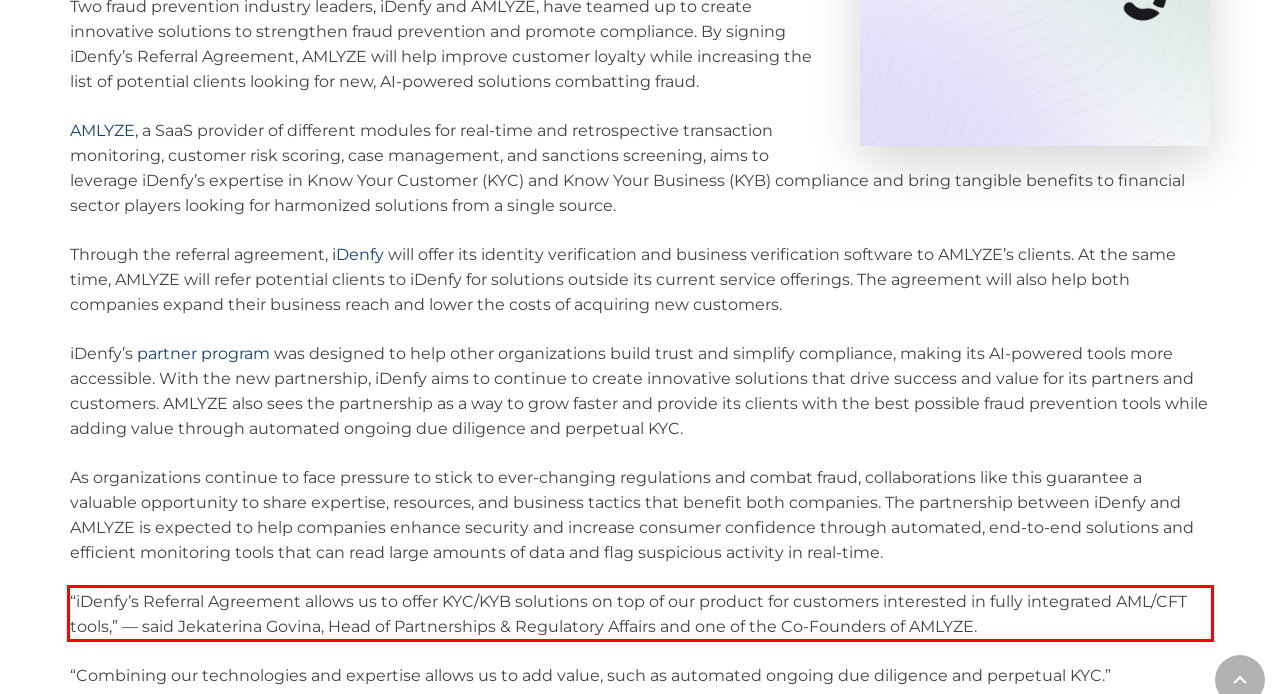Please extract the text content from the UI element enclosed by the red rectangle in the screenshot.

“iDenfy’s Referral Agreement allows us to offer KYC/KYB solutions on top of our product for customers interested in fully integrated AML/CFT tools,” — said Jekaterina Govina, Head of Partnerships & Regulatory Affairs and one of the Co-Founders of AMLYZE.